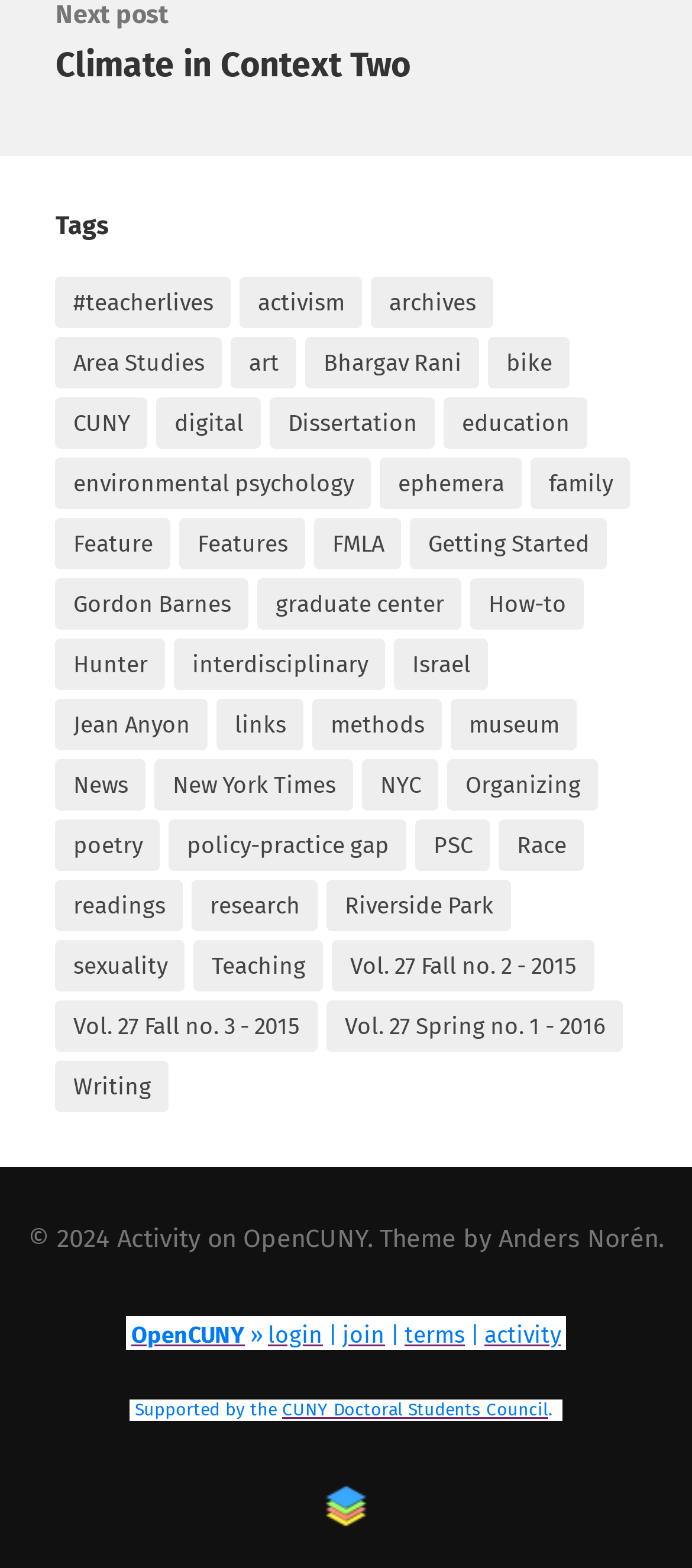What is the title of the webpage?
Provide a thorough and detailed answer to the question.

The title of the webpage is 'Climate in Context Two' which is indicated by the heading element at the top of the webpage with a bounding box coordinate of [0.08, 0.028, 0.92, 0.054].